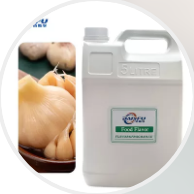What is the CAS number of the product?
Make sure to answer the question with a detailed and comprehensive explanation.

The CAS number of the product can be found in the caption, which identifies it as 8000-78-0, indicating its use in flavoring food and potentially in other applications.